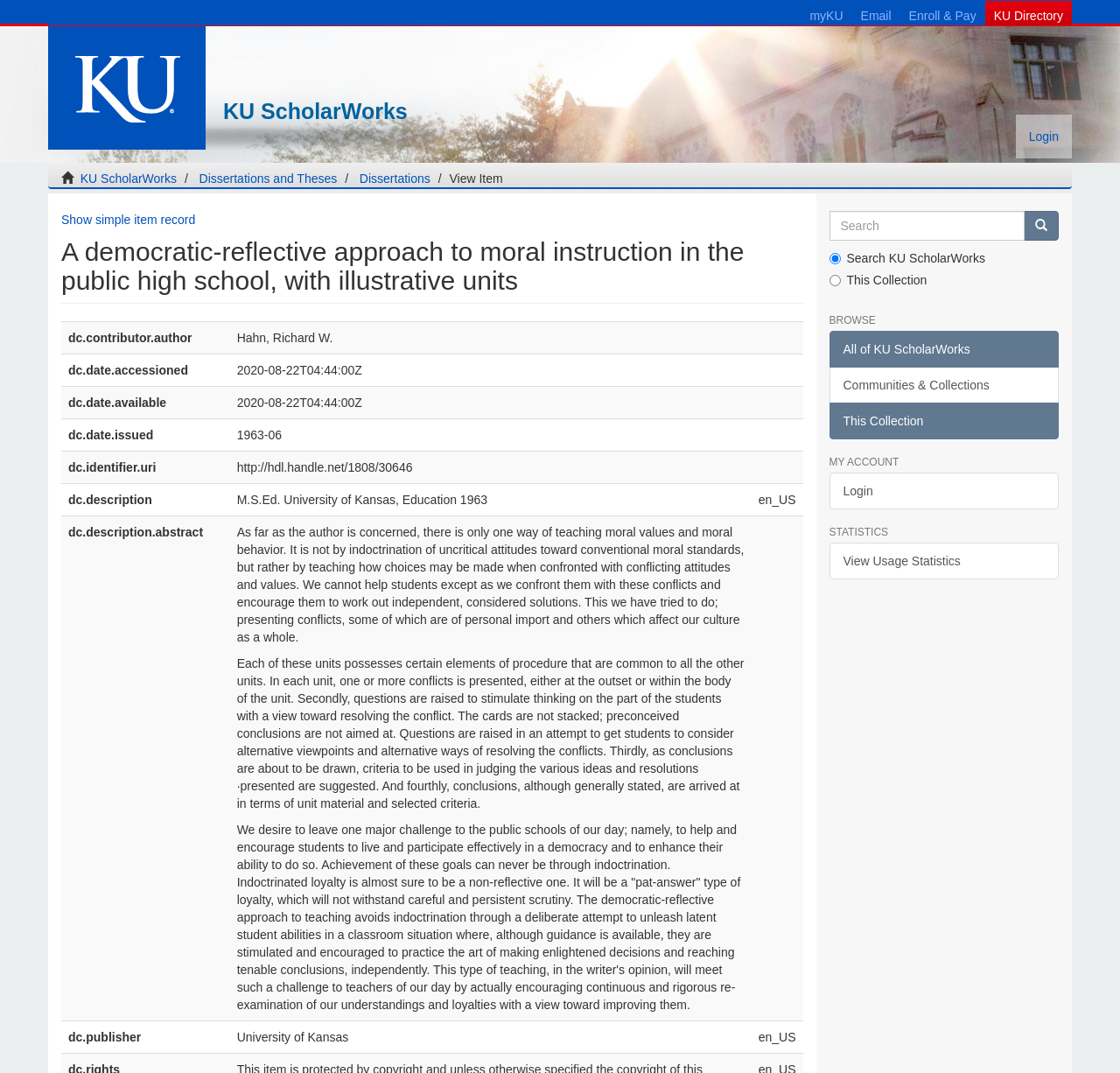Please specify the bounding box coordinates for the clickable region that will help you carry out the instruction: "Login".

[0.907, 0.107, 0.957, 0.147]